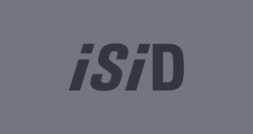What is the font style of the brand name?
Analyze the image and provide a thorough answer to the question.

The brand name 'isID' is displayed in a bold, modern font, which conveys a sense of innovation and forward-thinking, aligning with the company's mission to provide integrated solutions for financial data analysis.